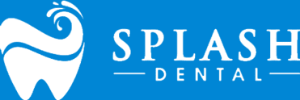Offer a comprehensive description of the image.

The image features the logo of Splash Dental, prominently displayed on a vibrant blue background. The logo incorporates a stylized tooth design that includes flowing curves, suggesting a dynamic and modern approach to dental care. The text "SPLASH DENTAL" is boldly presented in a clear and professional font, indicating the dental practice's commitment to hygiene and health. This logo serves as a visual representation of Splash Dental's branding, reflecting a friendly and approachable atmosphere for dental services focused on promoting healthy teeth and gums.